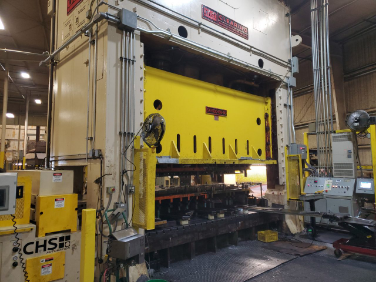Illustrate the scene in the image with a detailed description.

The image depicts a large, industrial stamping press, prominently featured in a manufacturing environment. This powerful machine is painted in a striking yellow color, with additional machinery and control panels visible in the background, indicating a well-equipped production facility. The press appears robust, designed for heavy operations, with a clear focus on safety and efficiency. Surrounding the press are various components, including control systems and safety measures, highlighting an advanced setup meant for high production standards. This particular press has undergone a full controls migration to enhance its functionality and reliability, integrating modern technology to optimize its performance for efficient stamping operations.